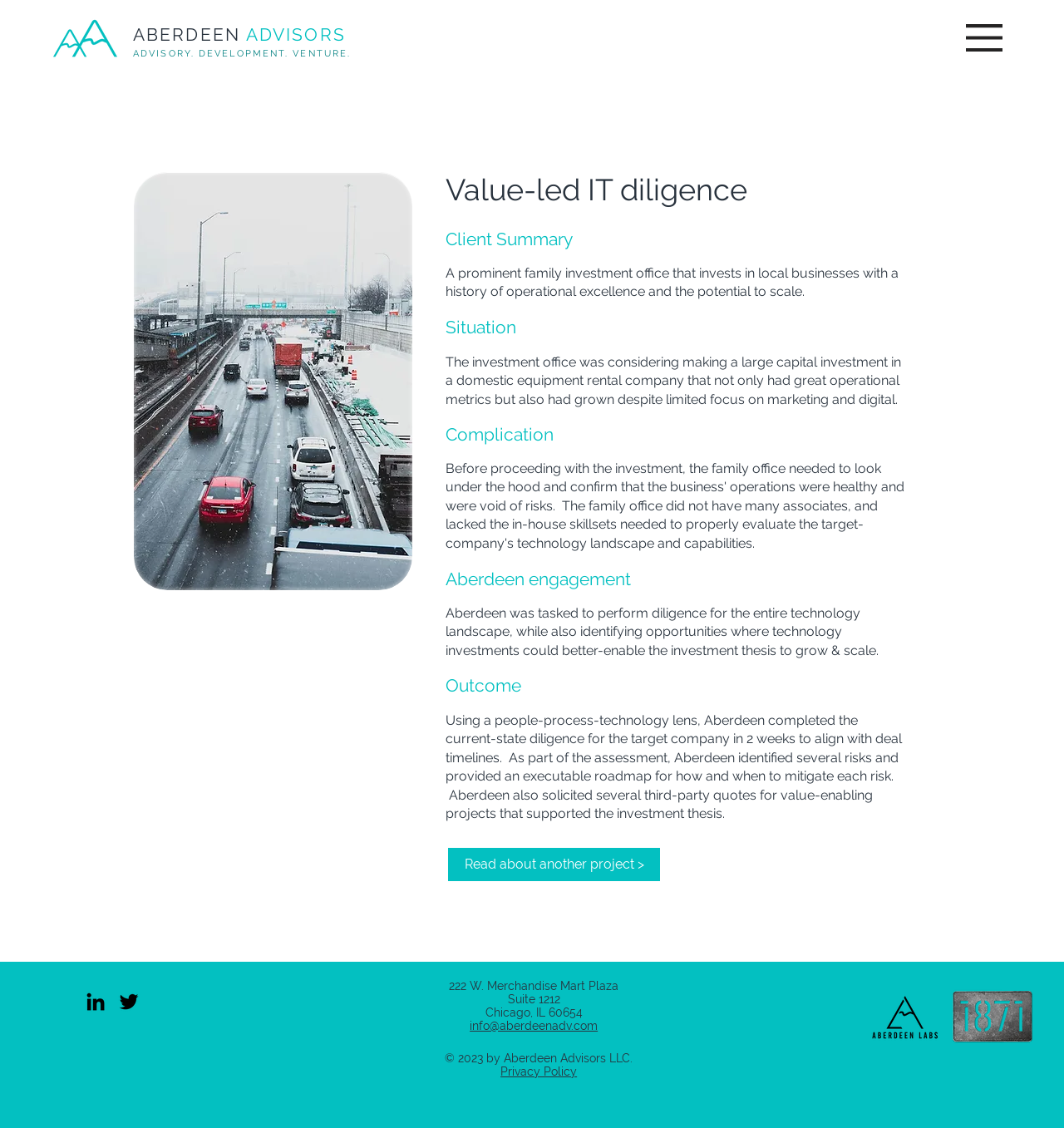Please reply with a single word or brief phrase to the question: 
What is the name of the family investment office?

Not specified